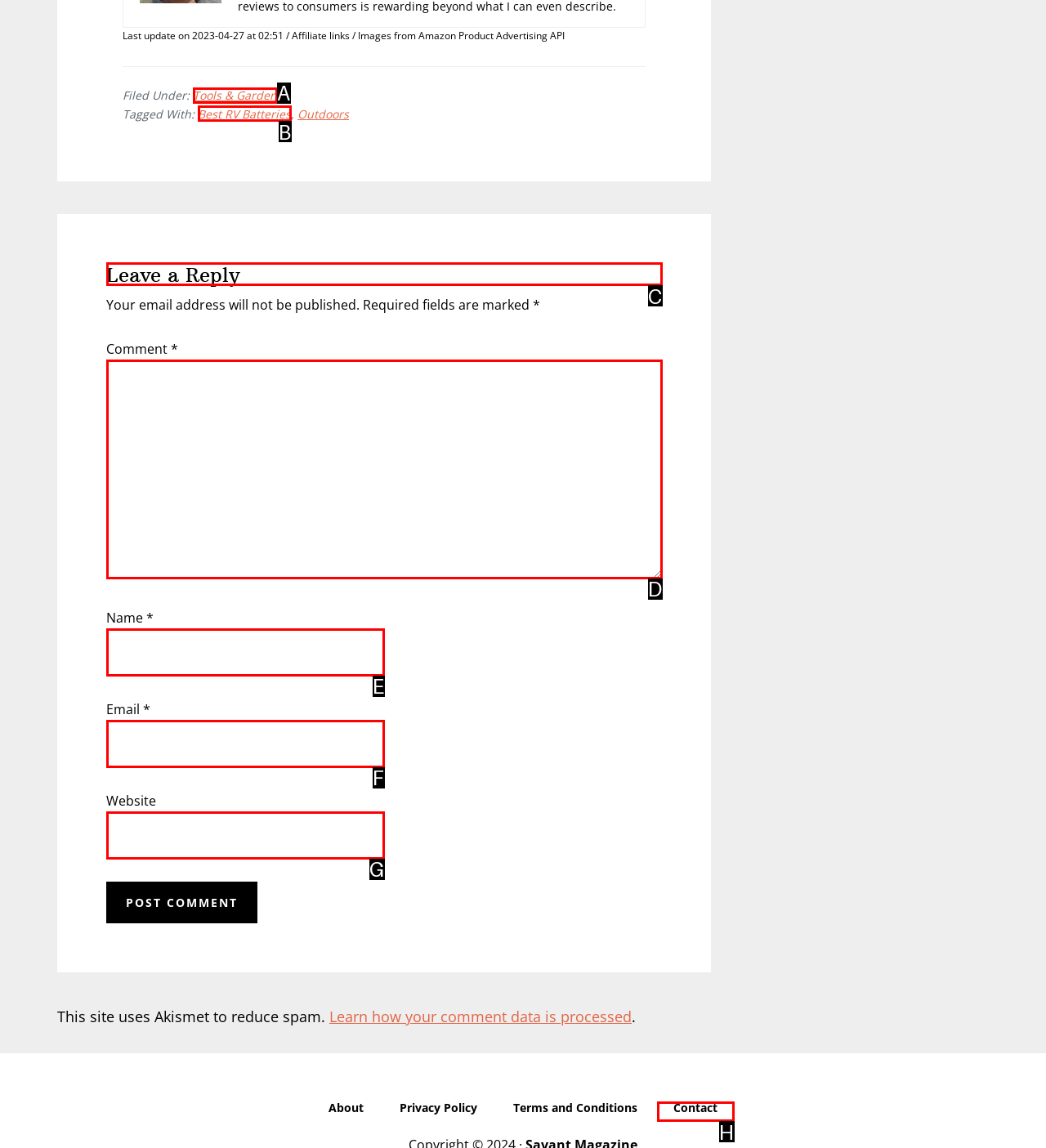Point out which UI element to click to complete this task: Leave a comment
Answer with the letter corresponding to the right option from the available choices.

C